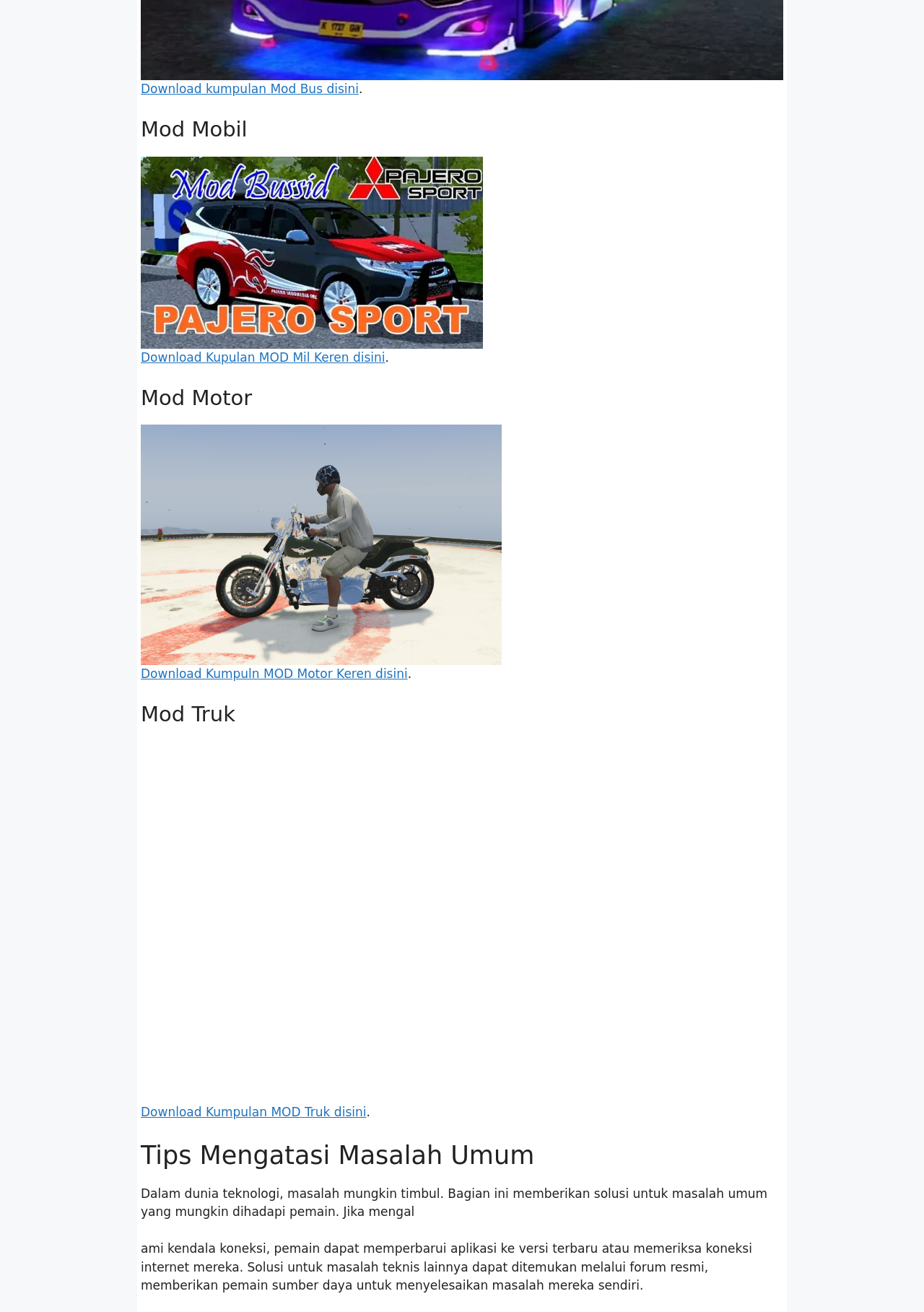Where is the image of mod pajero bussid located?
Refer to the image and provide a one-word or short phrase answer.

Below Mod Mobil heading